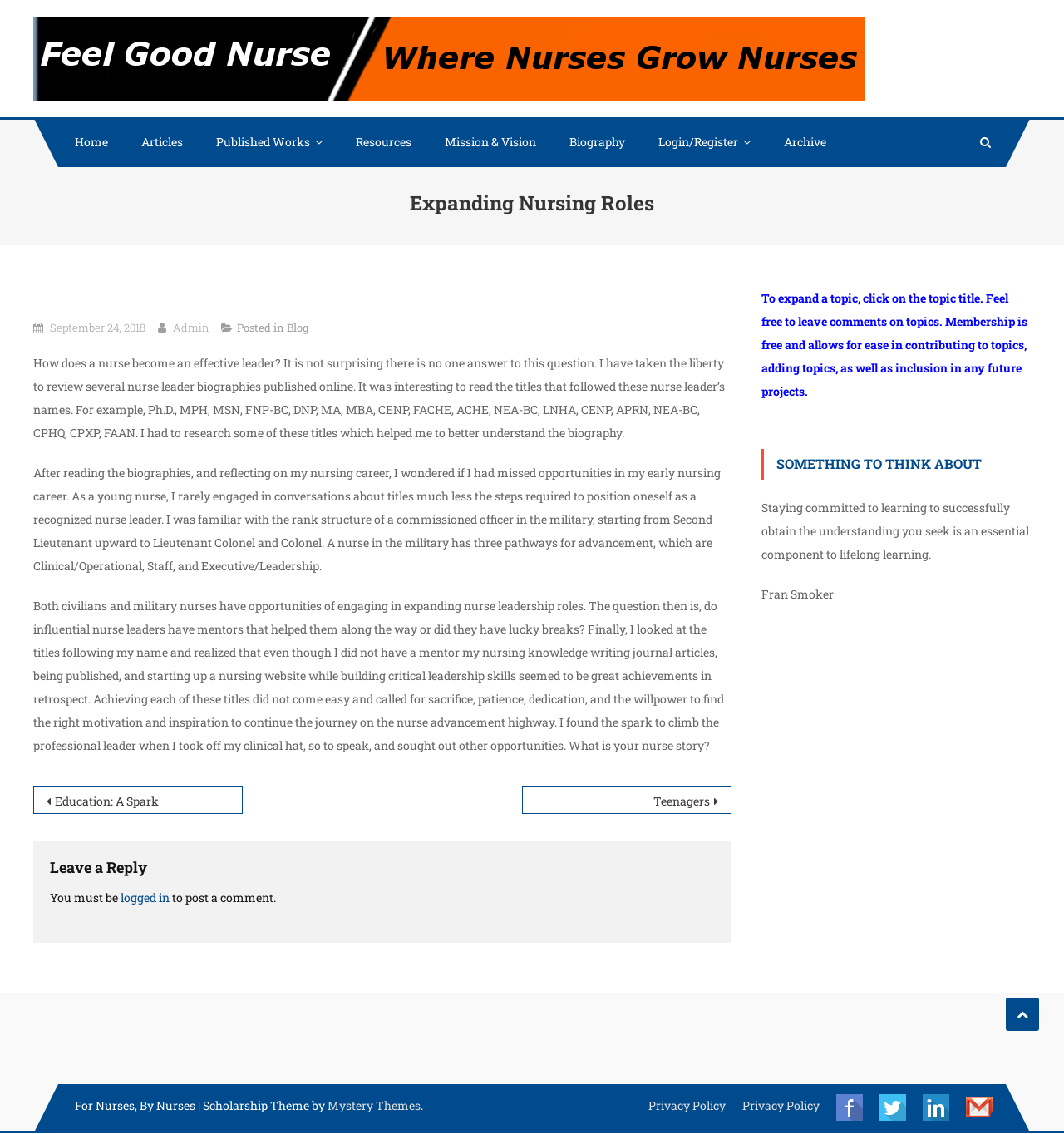Identify the bounding box coordinates of the clickable region to carry out the given instruction: "Click the 'Products' link".

None